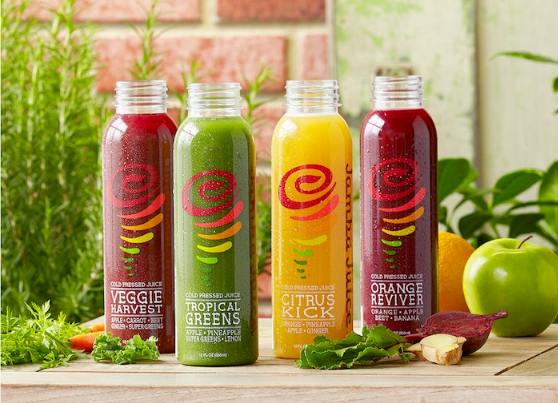How many bottles of juice are presented in the image?
Please use the image to provide an in-depth answer to the question.

The caption explicitly lists four different juices, namely Veggie Harvest, Tropical Greens, Citrus Kick, and Orange Reviver, each presented in a clear glass bottle, implying that there are four bottles of juice in the image.